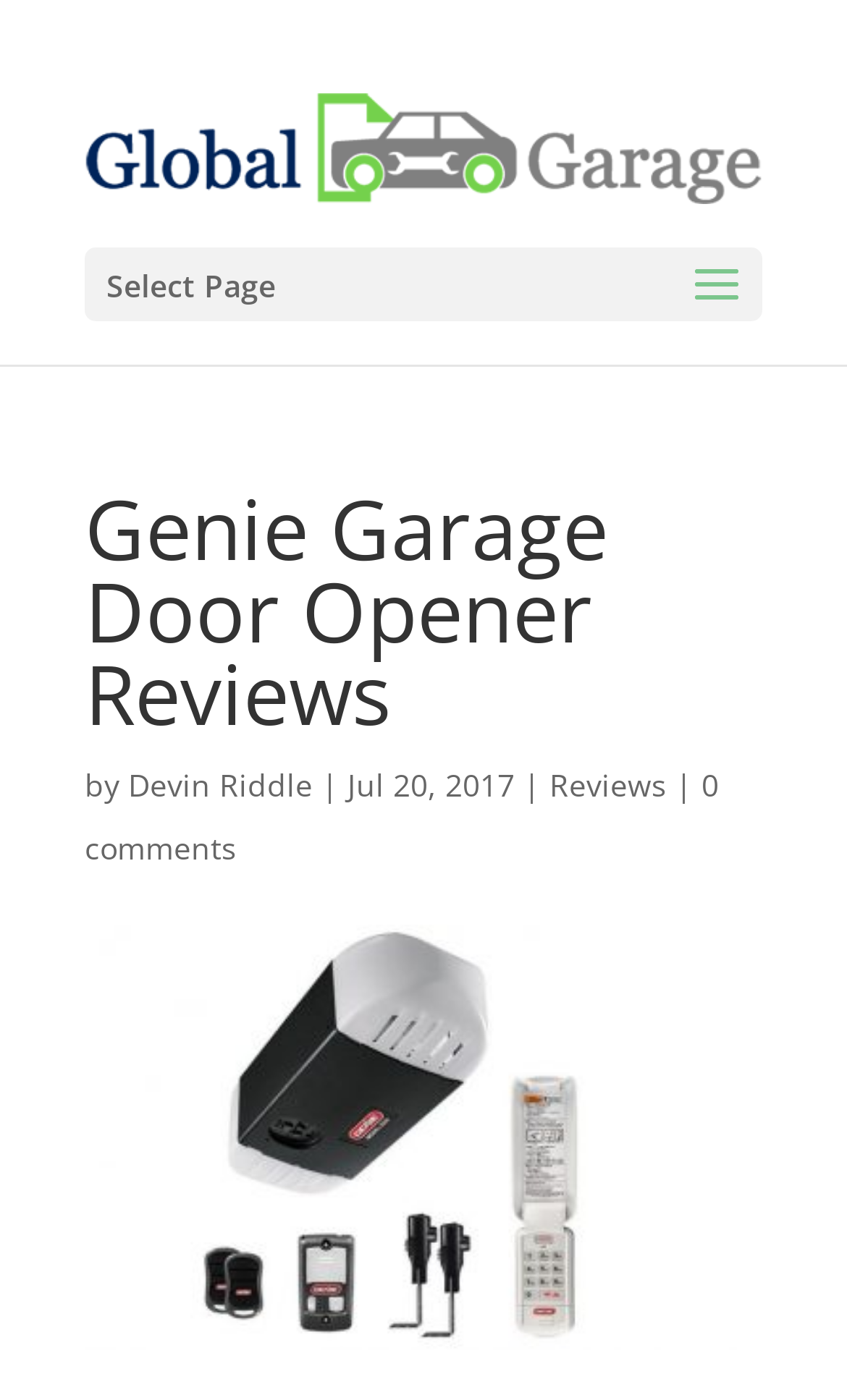How many comments does the review have?
From the screenshot, supply a one-word or short-phrase answer.

0